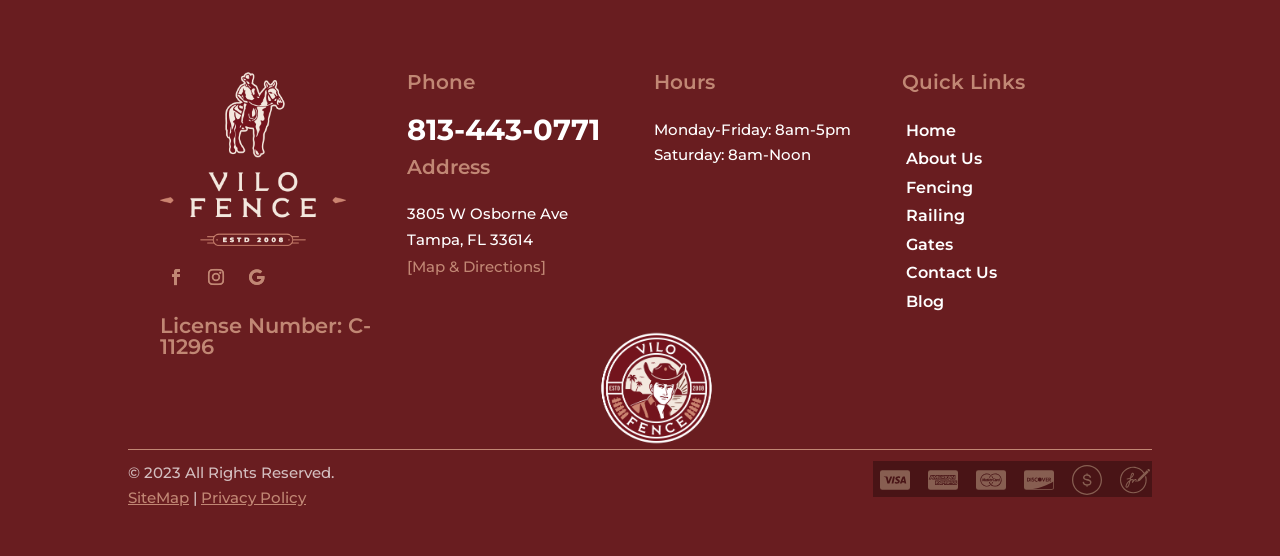Locate the bounding box coordinates of the area where you should click to accomplish the instruction: "Click the contact us link".

[0.707, 0.474, 0.779, 0.508]